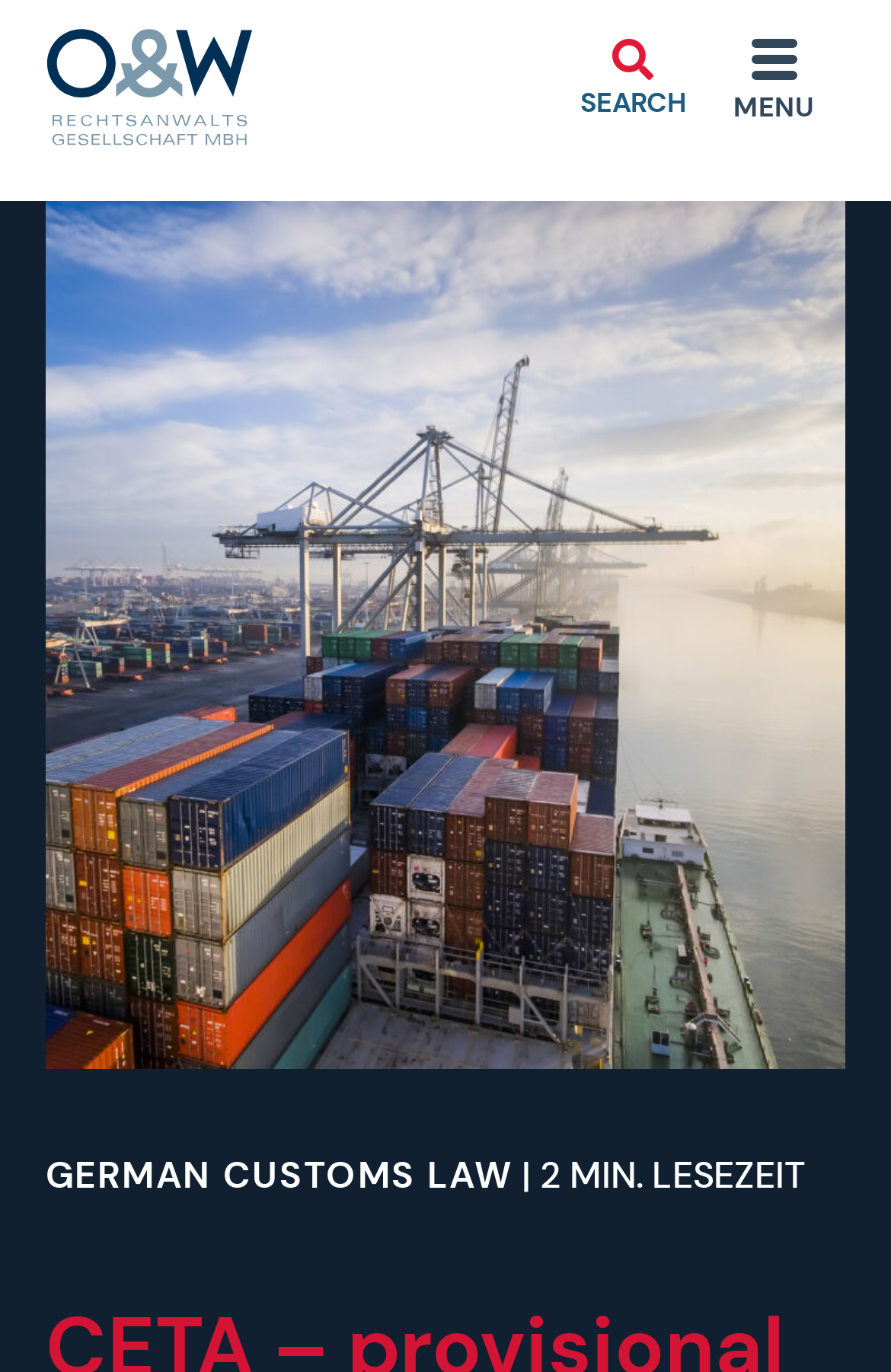Identify the bounding box coordinates for the UI element mentioned here: "Search". Provide the coordinates as four float values between 0 and 1, i.e., [left, top, right, bottom].

[0.651, 0.028, 0.769, 0.085]